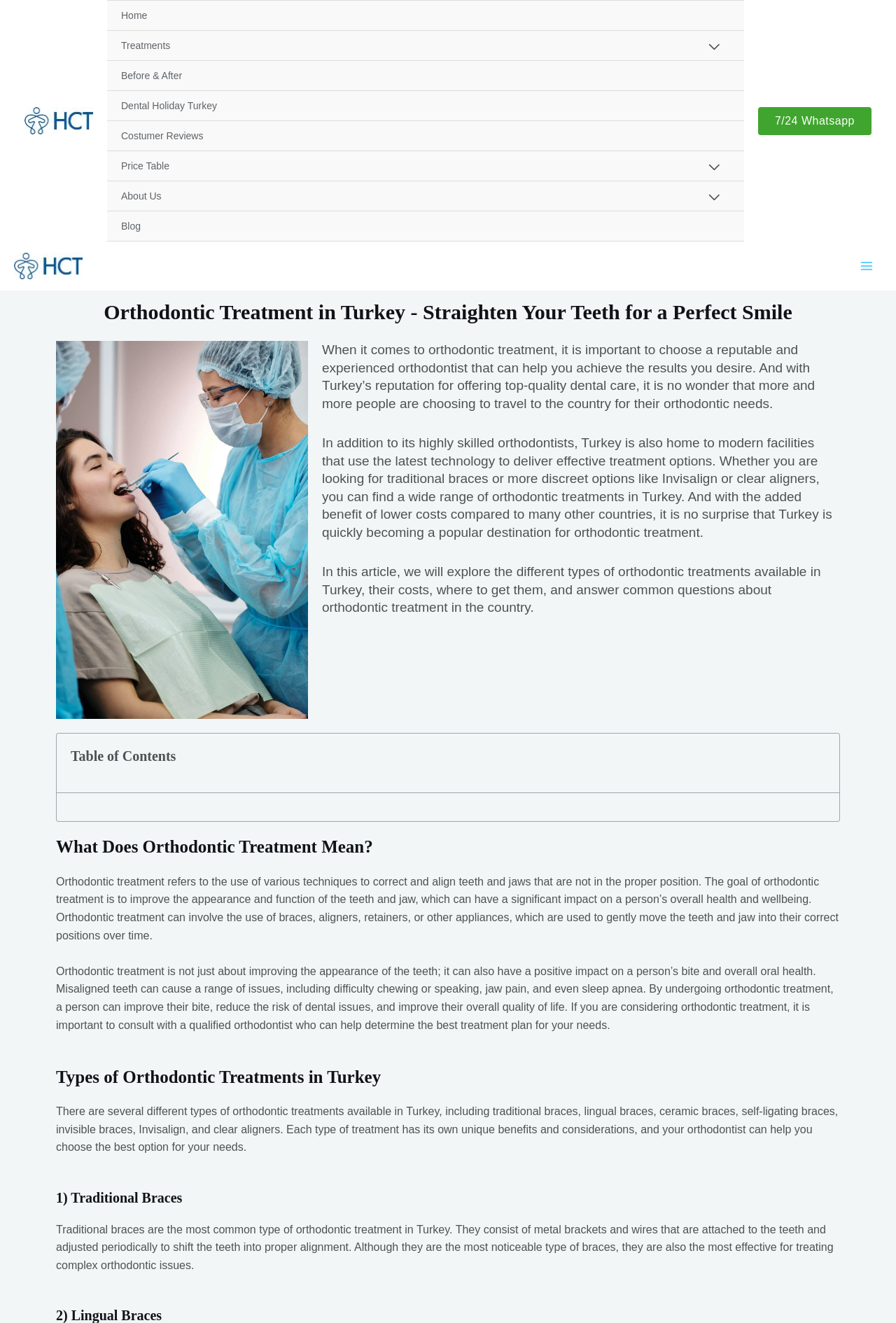What is the purpose of orthodontic treatment?
Based on the screenshot, respond with a single word or phrase.

Improve appearance and function of teeth and jaw